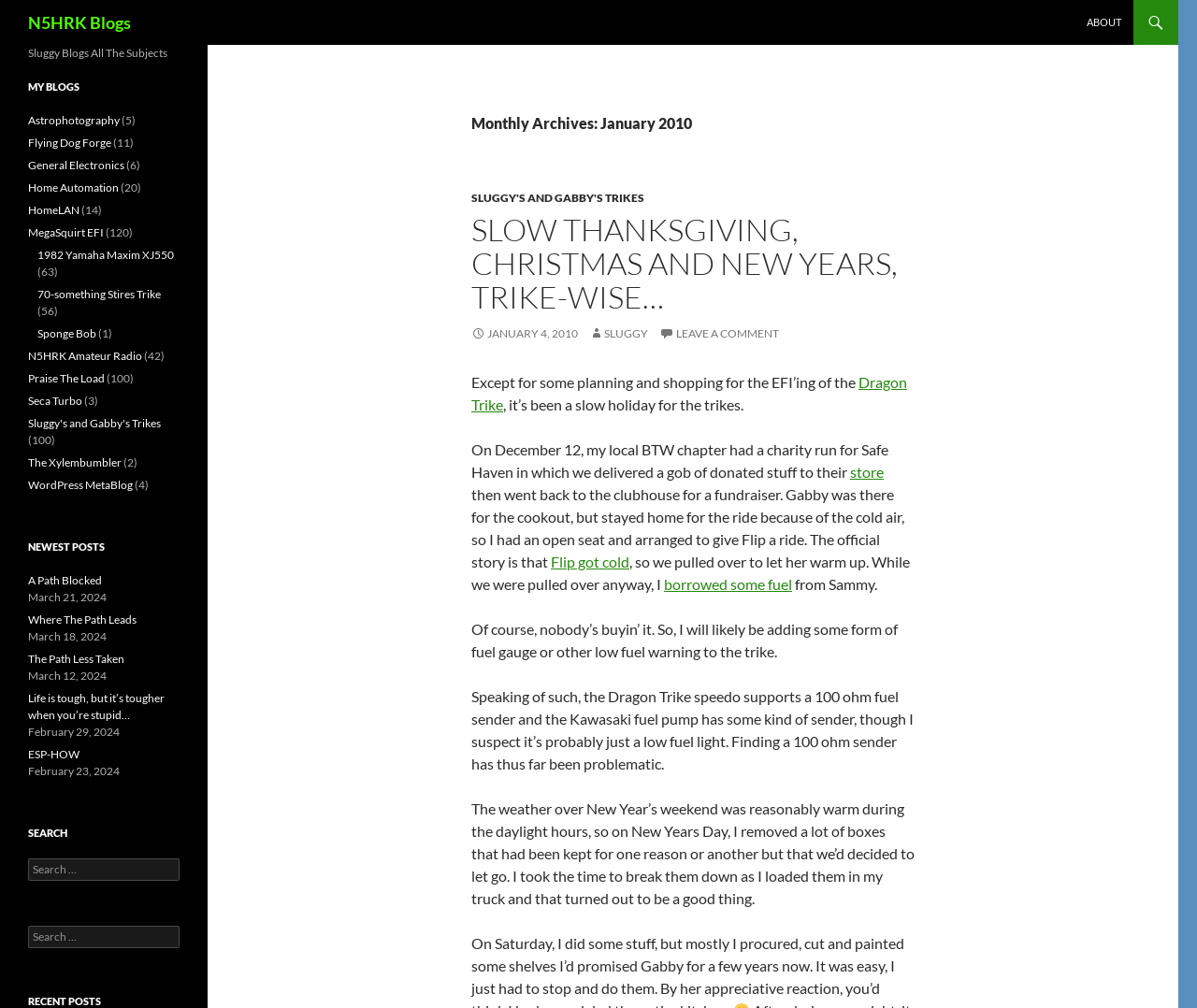Please identify the bounding box coordinates of the region to click in order to complete the given instruction: "visit Sluggy's and Gabby's Trikes blog". The coordinates should be four float numbers between 0 and 1, i.e., [left, top, right, bottom].

[0.023, 0.413, 0.134, 0.427]